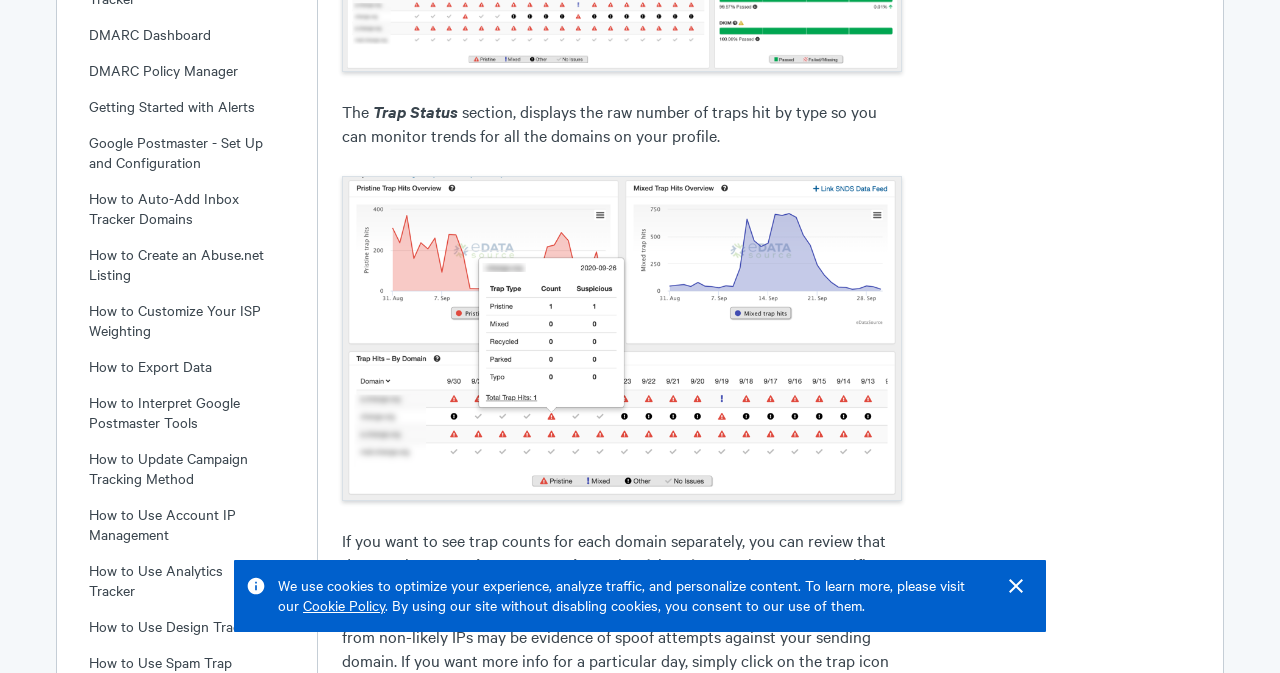Find the bounding box of the web element that fits this description: "Getting Started with Alerts".

[0.045, 0.132, 0.248, 0.186]